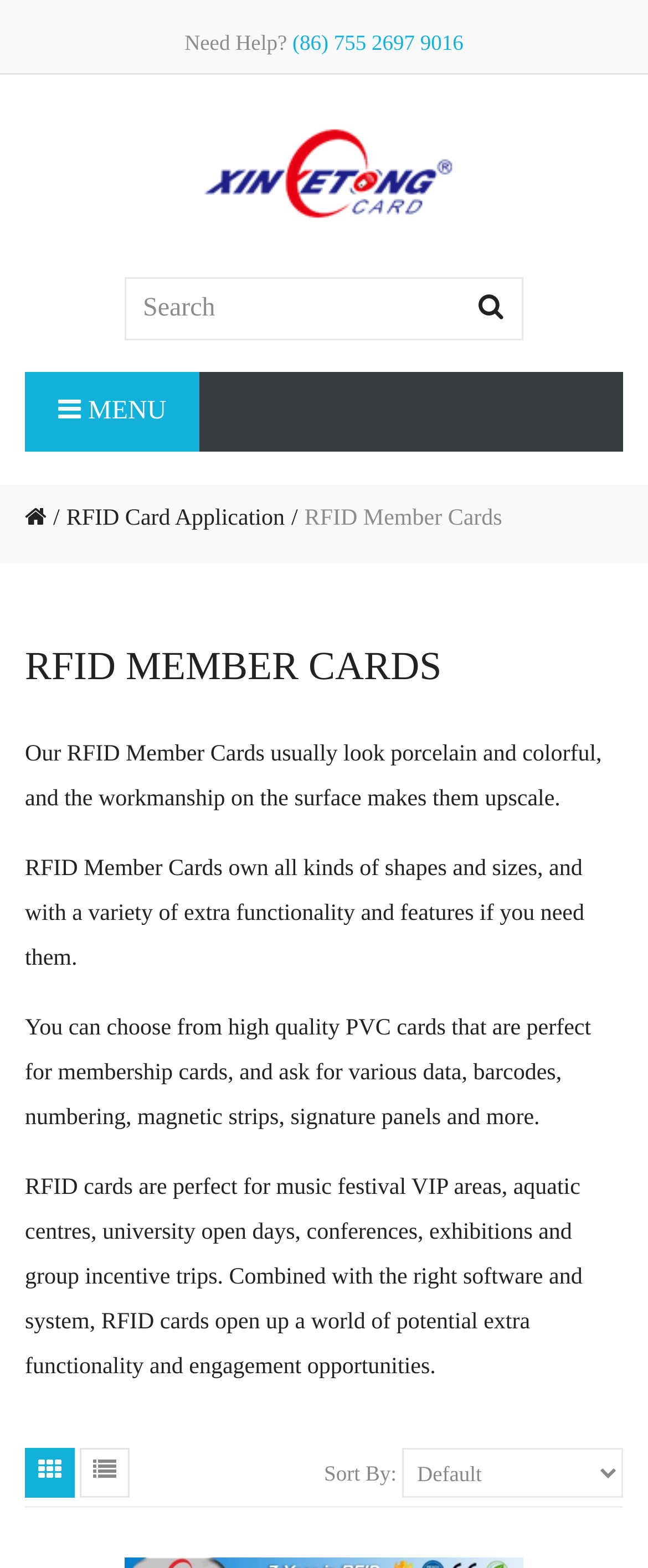What is the material of RFID Member Card?
Kindly offer a comprehensive and detailed response to the question.

Based on the root element description, it is mentioned that 'The materials of RFID Member Card is often pvc and metal, which are waterproof, high-temperature resistance and long lifespan.'